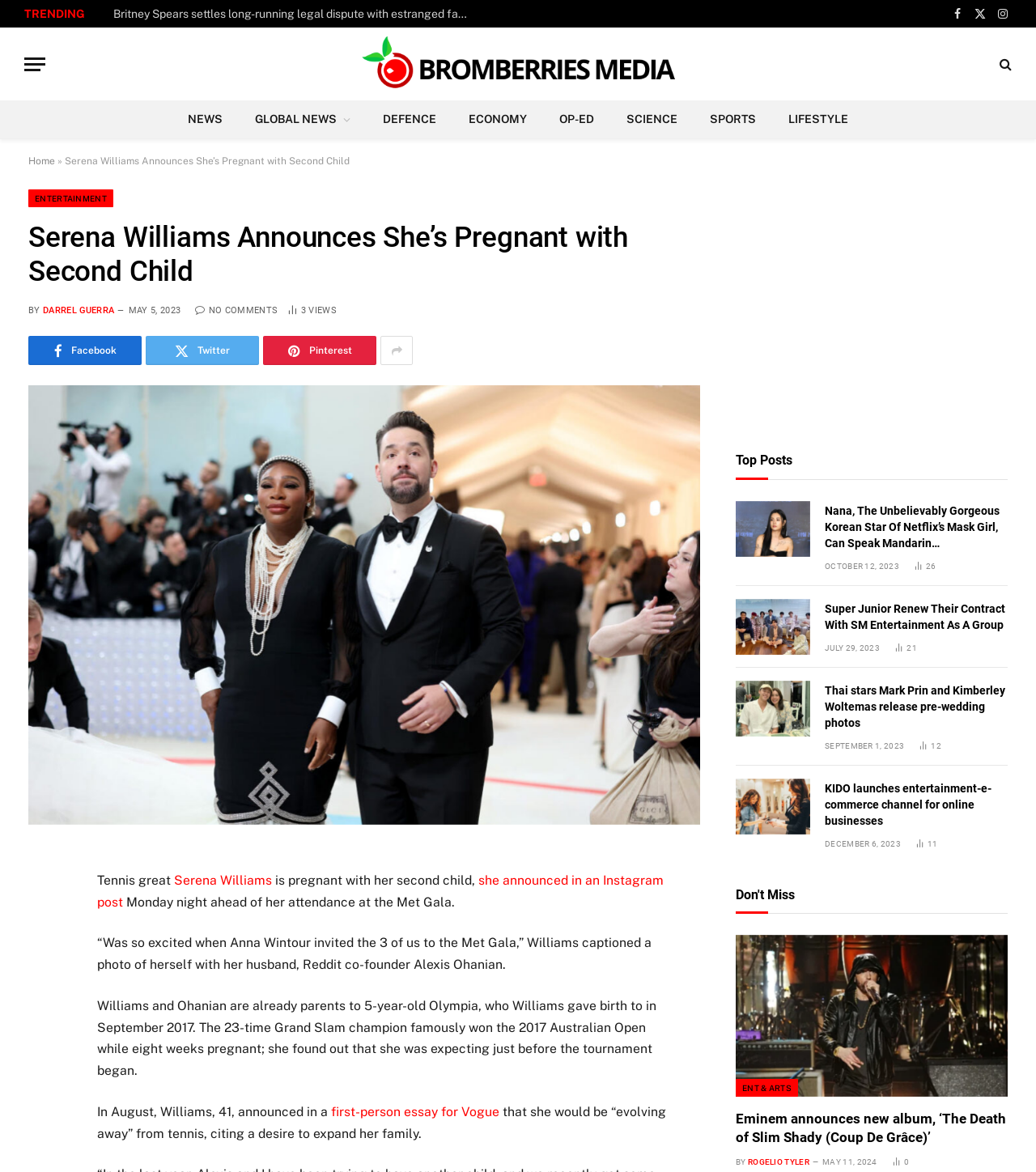Provide the bounding box for the UI element matching this description: "Serena Williams".

[0.168, 0.744, 0.262, 0.758]